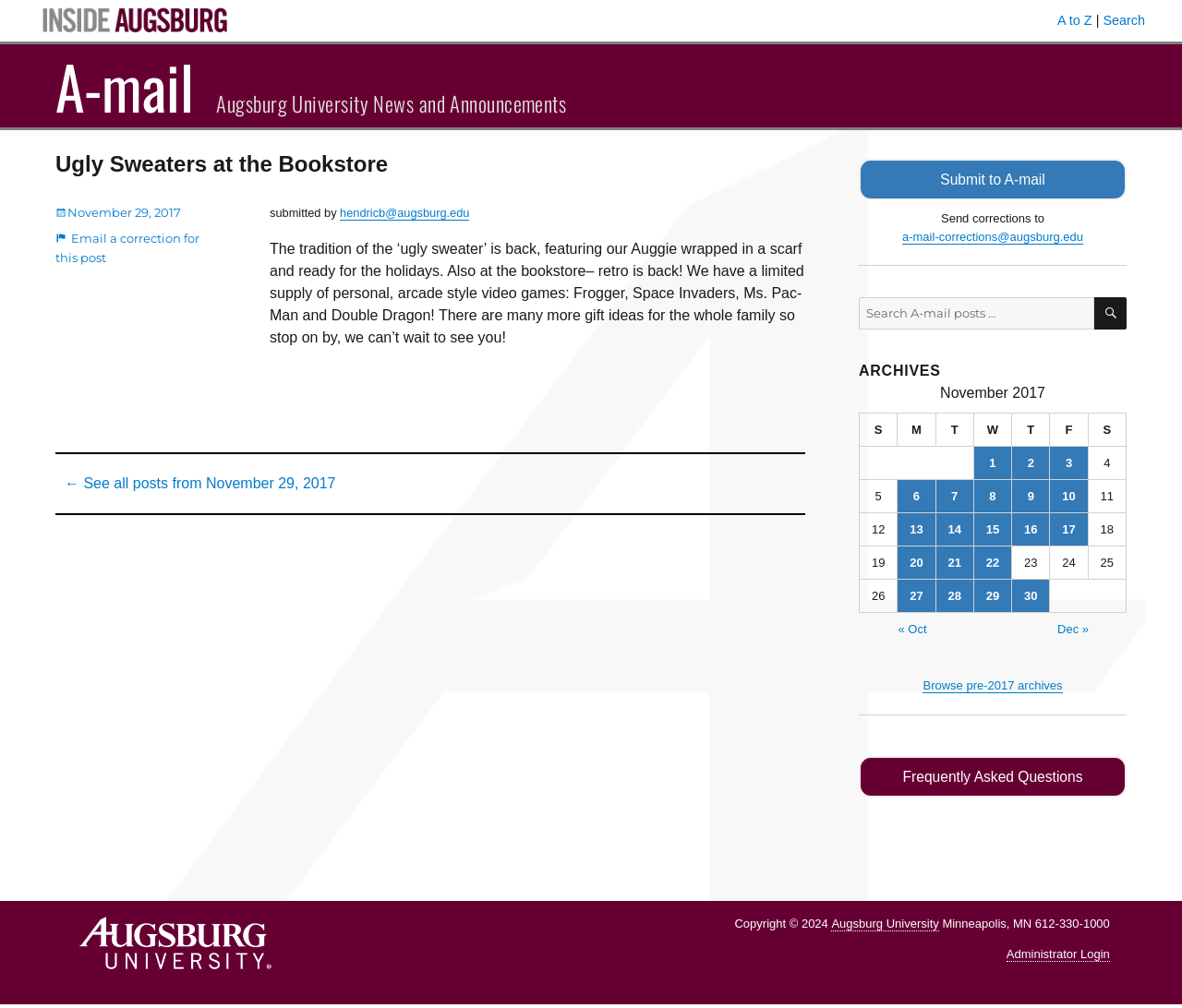Please indicate the bounding box coordinates of the element's region to be clicked to achieve the instruction: "Click the 'Inside Augsburg' link". Provide the coordinates as four float numbers between 0 and 1, i.e., [left, top, right, bottom].

[0.031, 0.011, 0.197, 0.027]